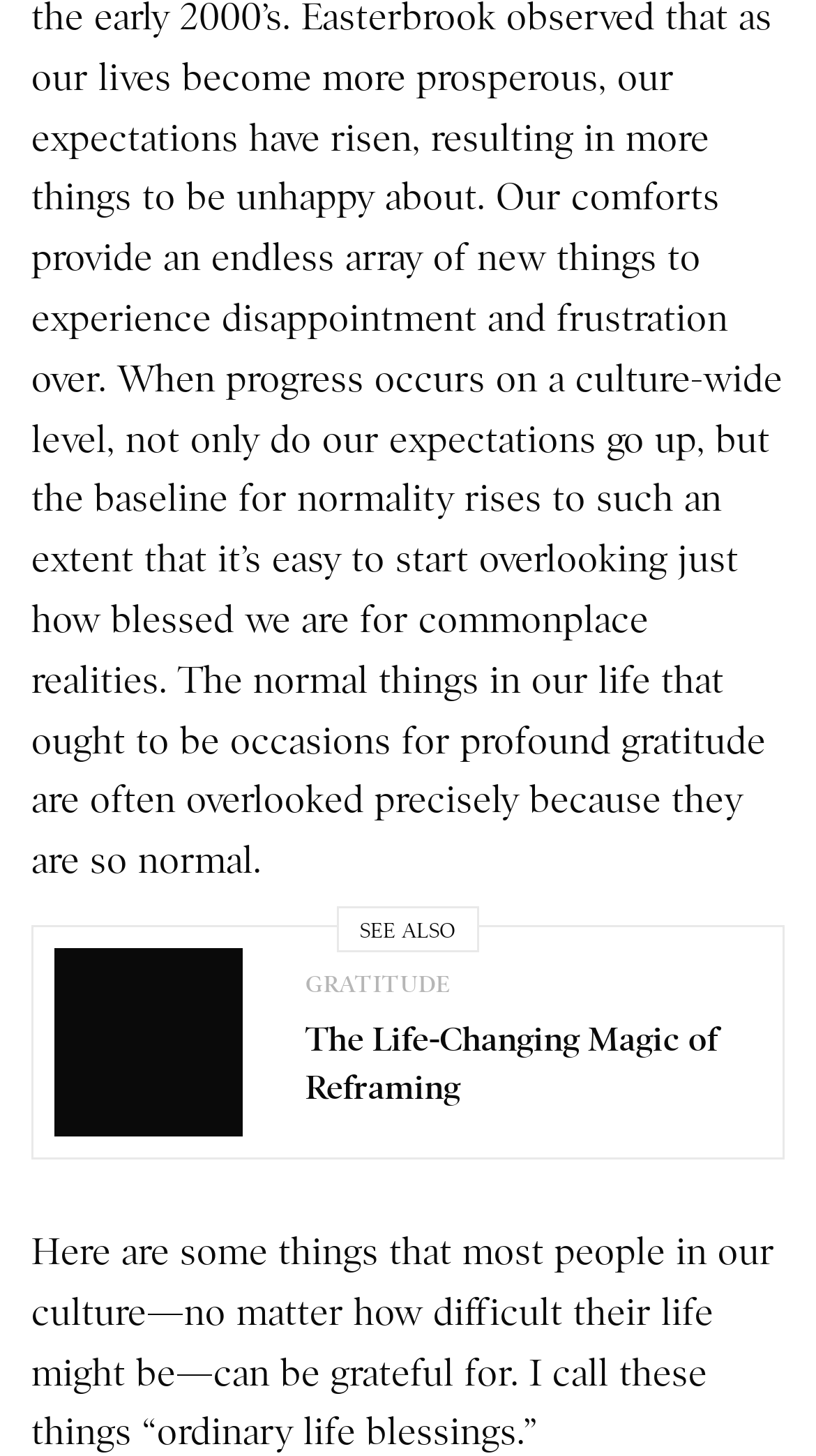Use a single word or phrase to respond to the question:
What type of element is the 'SEE ALSO' text?

StaticText